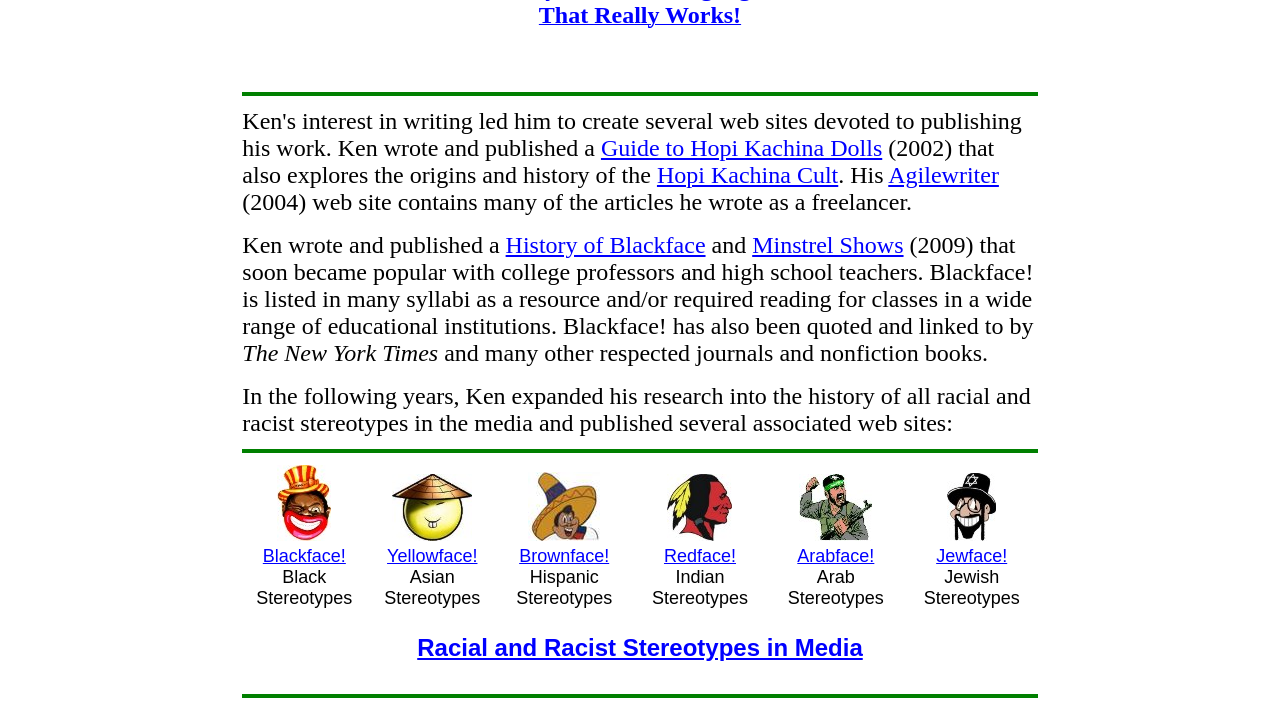From the image, can you give a detailed response to the question below:
What is the topic of Ken's research?

The text mentions that Ken expanded his research into the history of all racial and racist stereotypes in the media, which indicates that this is the topic of his research.